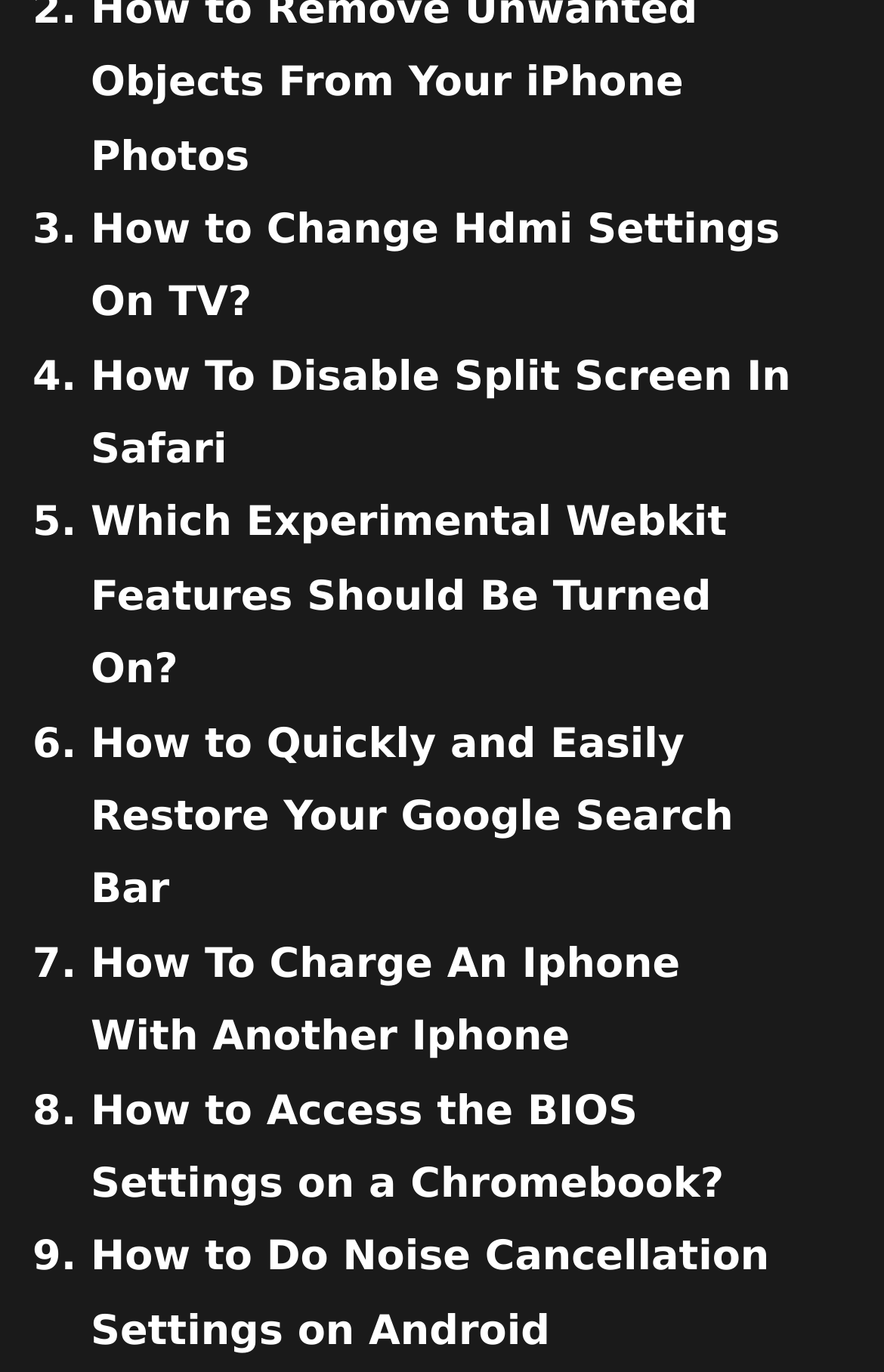Use a single word or phrase to respond to the question:
Are all links on this webpage related to technology?

Yes